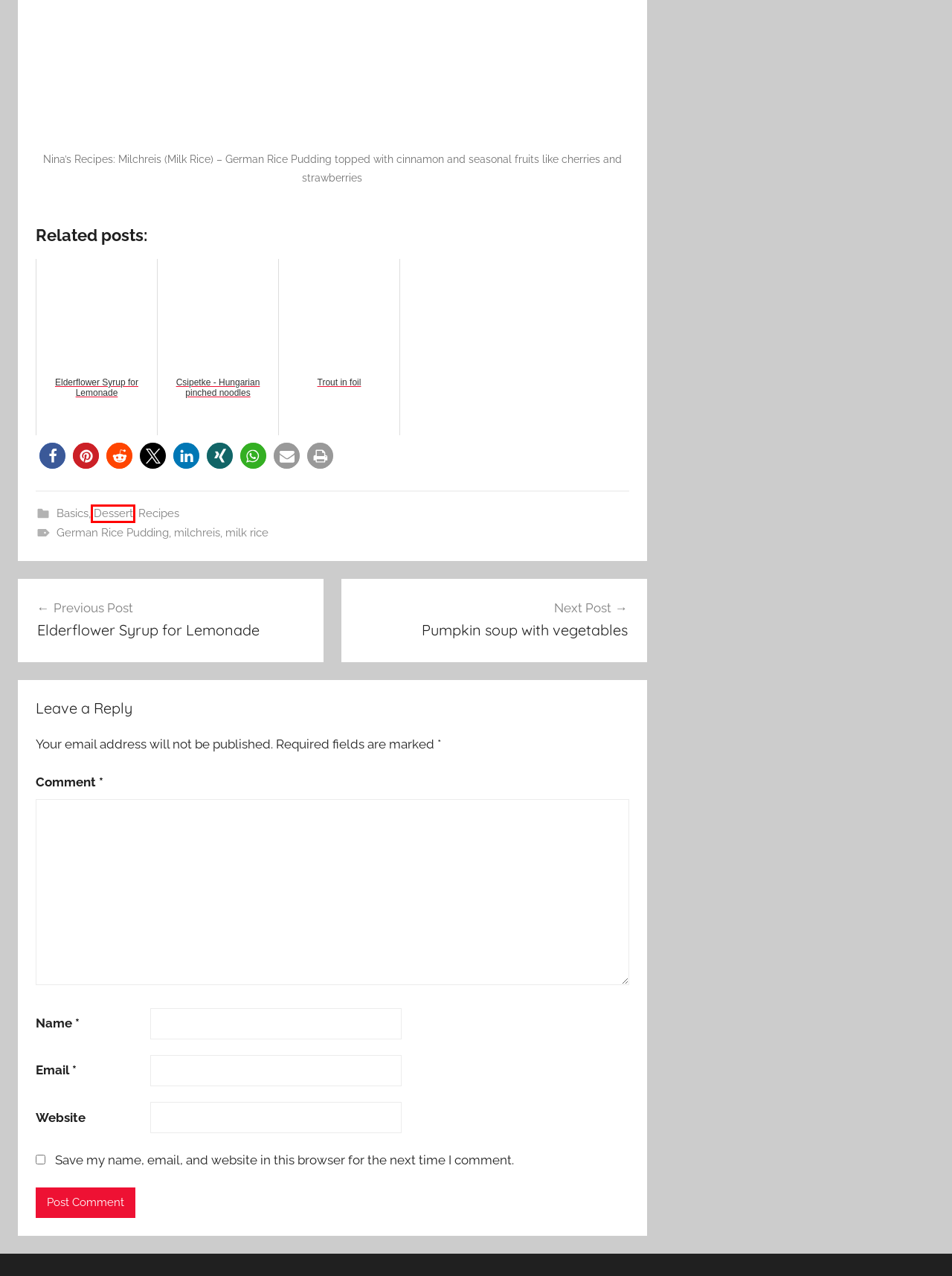You are provided with a screenshot of a webpage that has a red bounding box highlighting a UI element. Choose the most accurate webpage description that matches the new webpage after clicking the highlighted element. Here are your choices:
A. milk rice Archives - Nina's Recipes
B. Trout in foil - Nina's Recipes
C. Dessert Archives - Nina's Recipes
D. Elderflower Syrup for Lemonade - Nina's Recipes
E. Csipetke - Hungarian pinched noodles - Nina's Recipes
F. Pumpkin soup with vegetables - Nina's Recipes
G. Recipes Archives - Nina's Recipes
H. milchreis Archives - Nina's Recipes

C